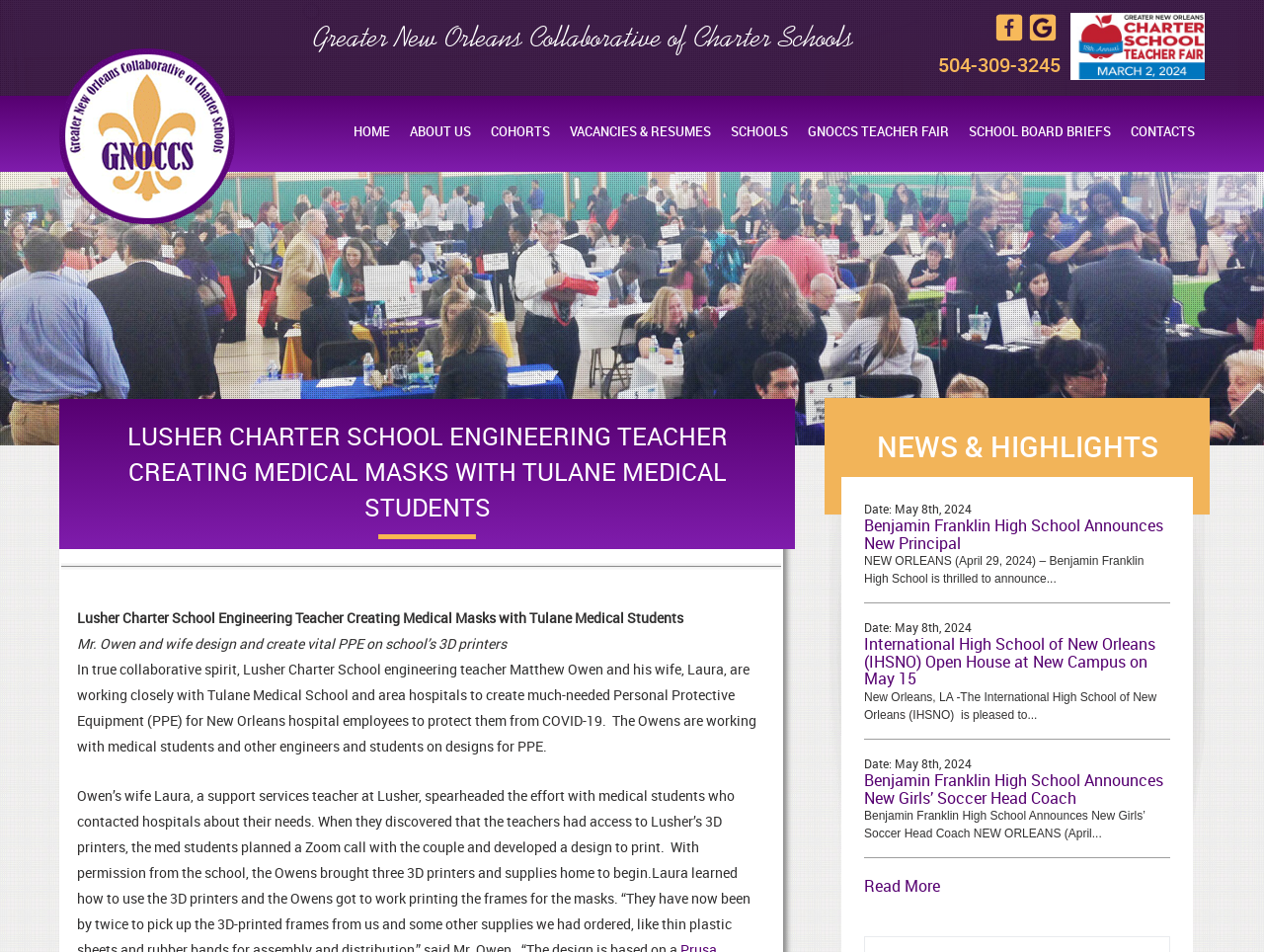Generate the main heading text from the webpage.

LUSHER CHARTER SCHOOL ENGINEERING TEACHER CREATING MEDICAL MASKS WITH TULANE MEDICAL STUDENTS